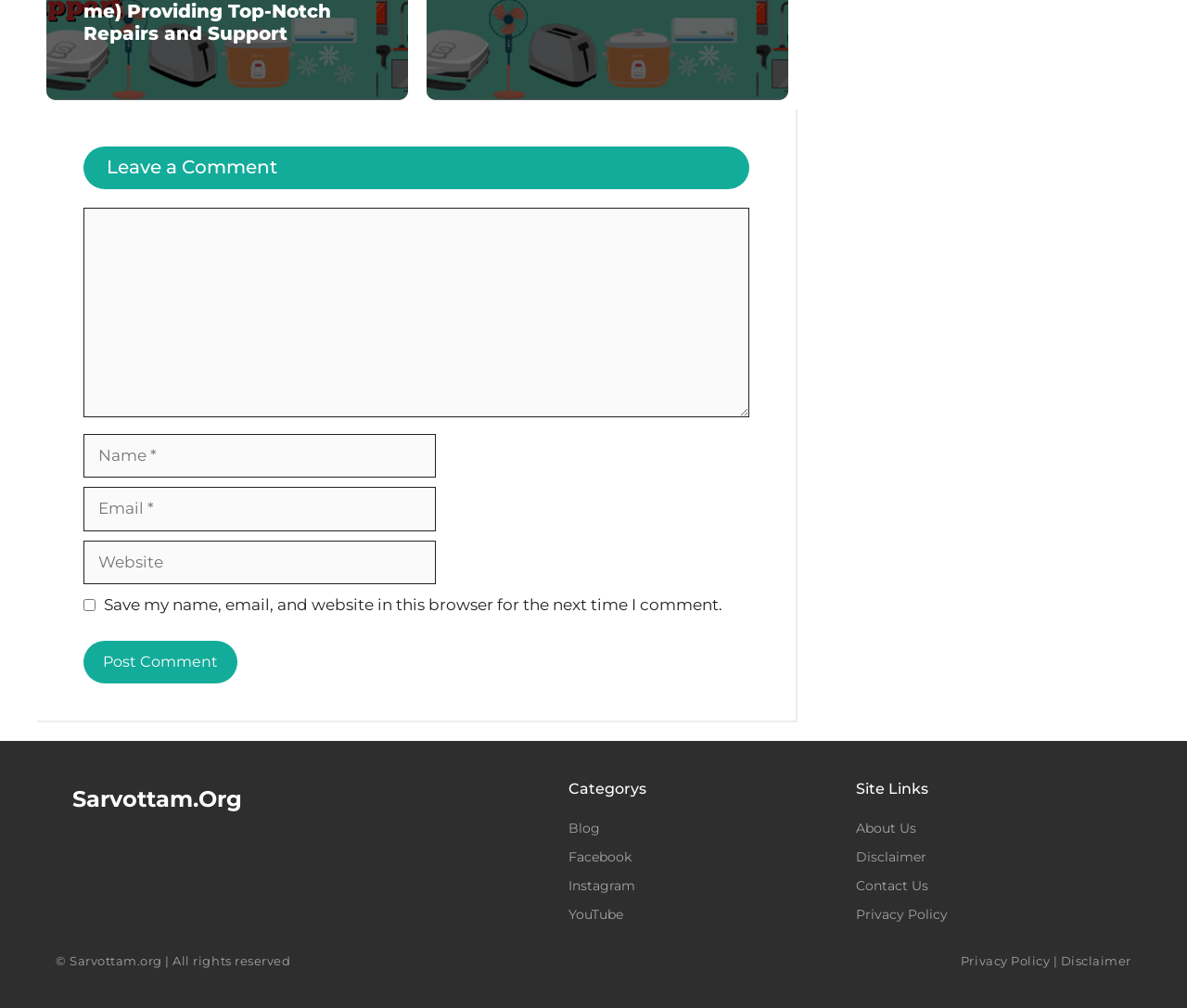Locate the bounding box coordinates of the element to click to perform the following action: 'Enter your name'. The coordinates should be given as four float values between 0 and 1, in the form of [left, top, right, bottom].

[0.07, 0.43, 0.367, 0.474]